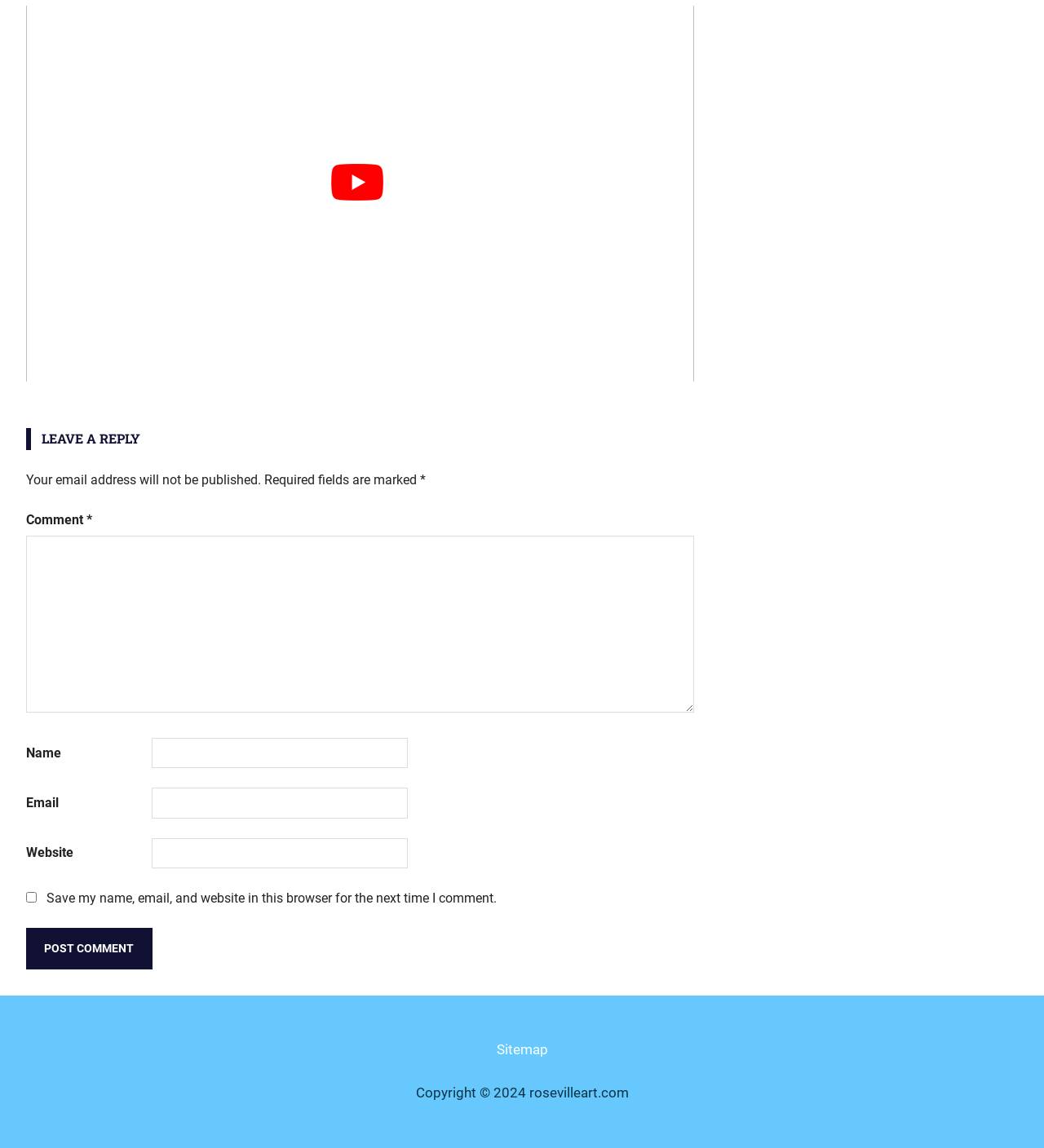Based on the visual content of the image, answer the question thoroughly: What is required to post a comment?

The fields marked with an asterisk (*) are required. These fields are 'Comment' and 'Name'. Therefore, a user must fill in these fields to post a comment.